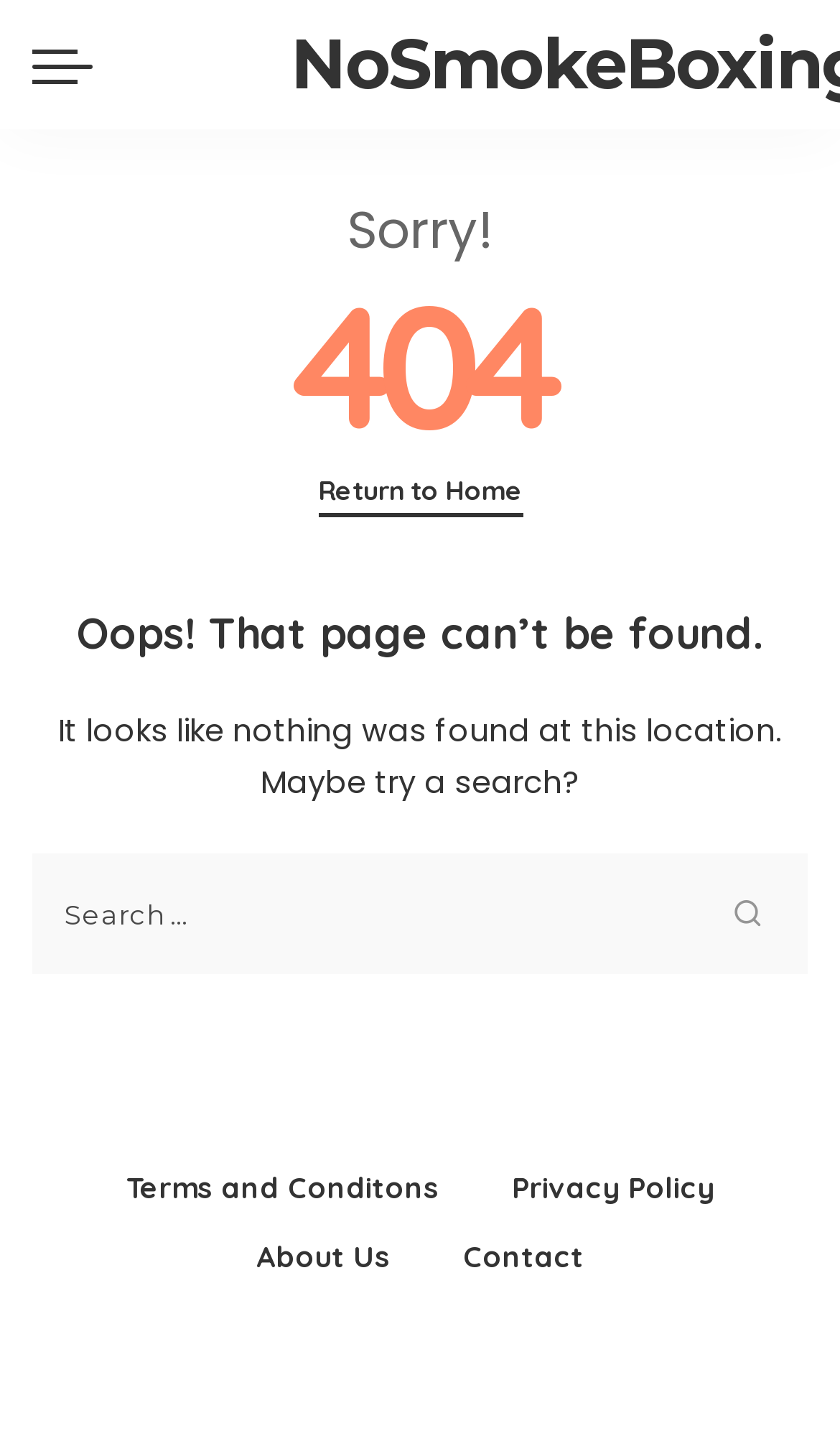What is the purpose of the search box?
Use the image to give a comprehensive and detailed response to the question.

The search box is provided on the webpage, along with a button labeled 'Search', which suggests that users can enter keywords or phrases to search for content on the website that may not be found at the current location.